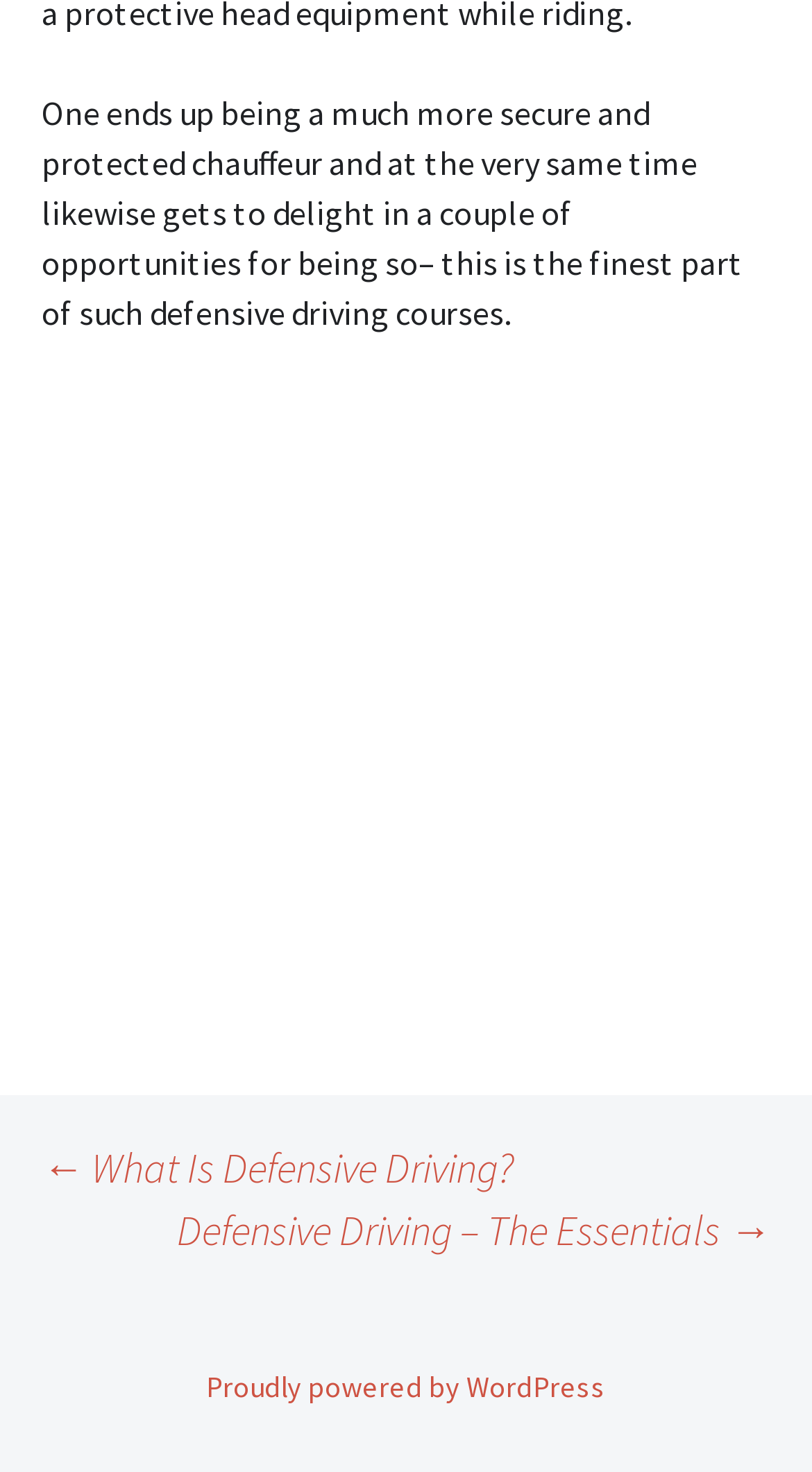Predict the bounding box of the UI element that fits this description: "Proudly powered by WordPress".

[0.254, 0.929, 0.746, 0.954]